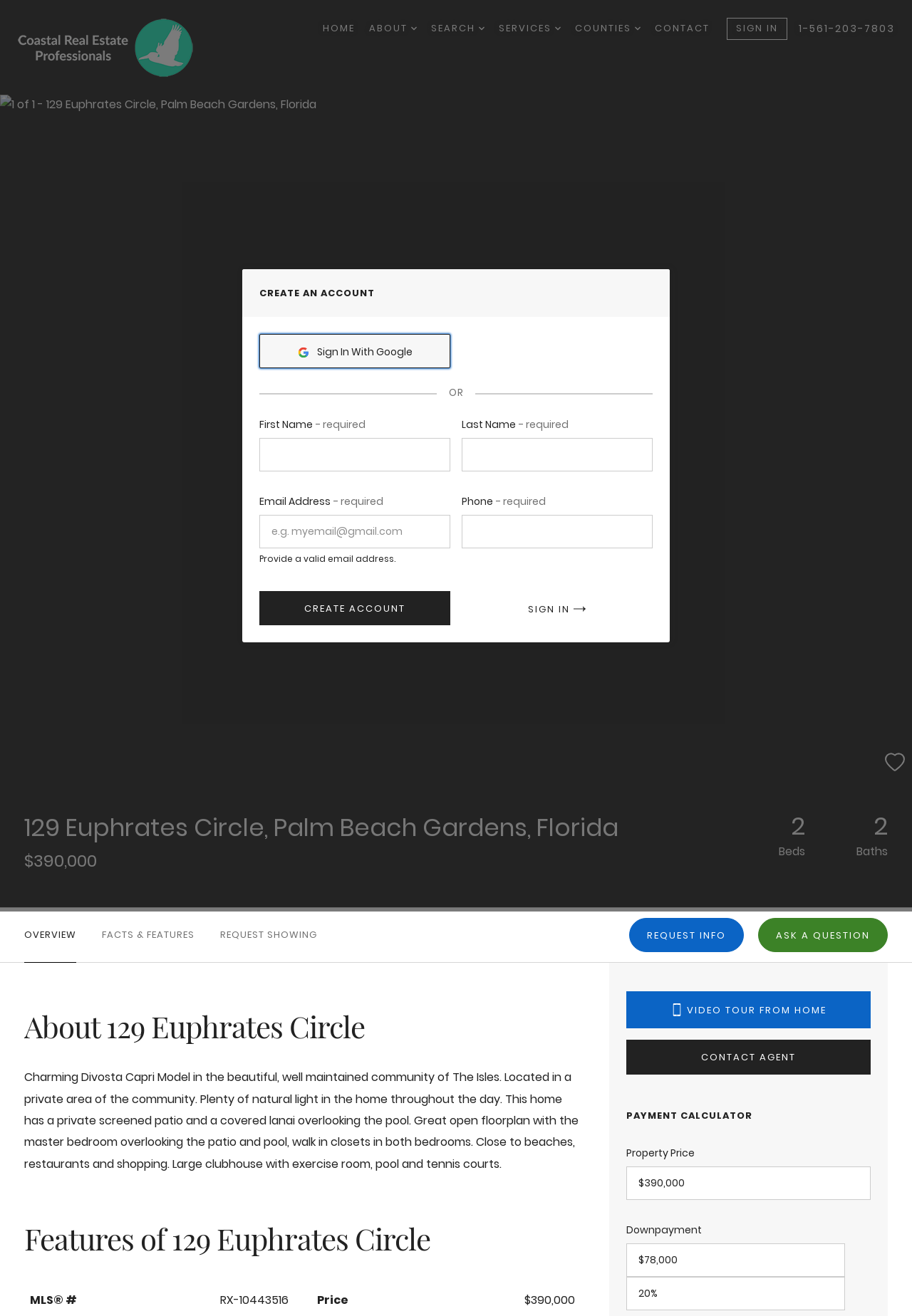Determine the bounding box coordinates of the target area to click to execute the following instruction: "Search for properties."

[0.473, 0.013, 0.531, 0.031]